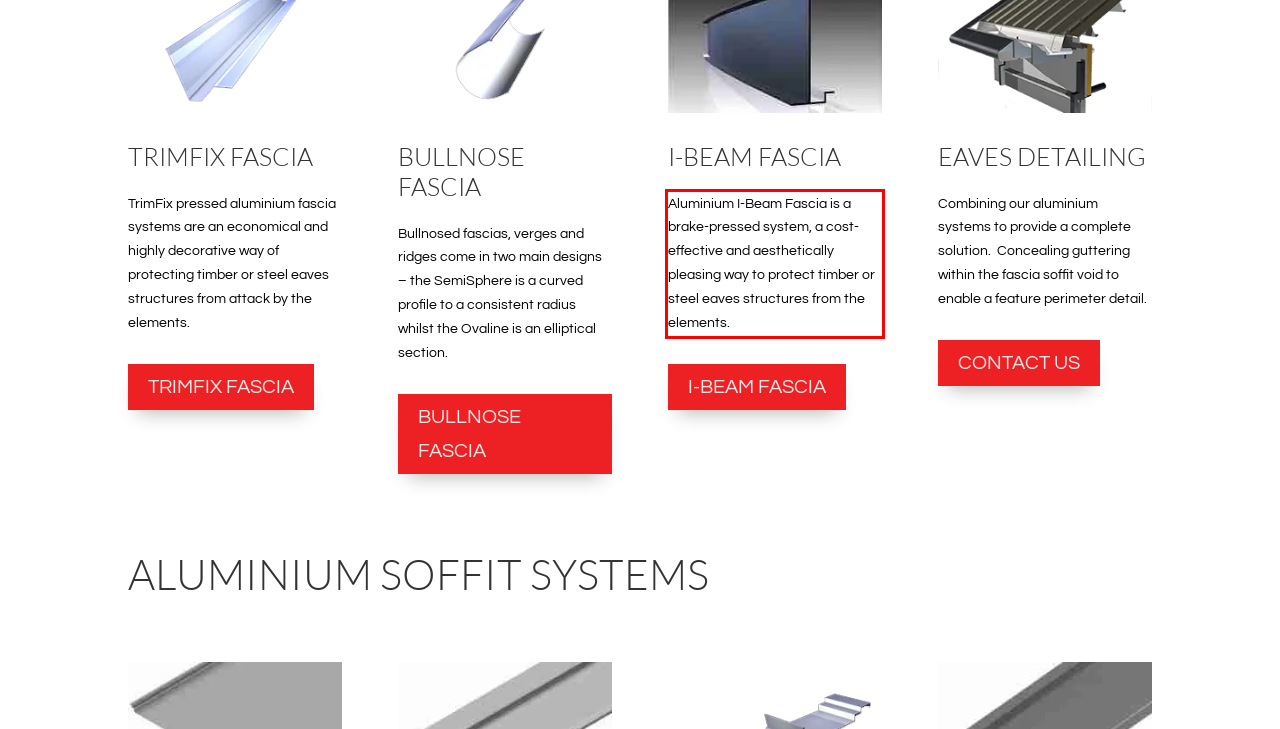Analyze the webpage screenshot and use OCR to recognize the text content in the red bounding box.

Aluminium I-Beam Fascia is a brake-pressed system, a cost-effective and aesthetically pleasing way to protect timber or steel eaves structures from the elements.